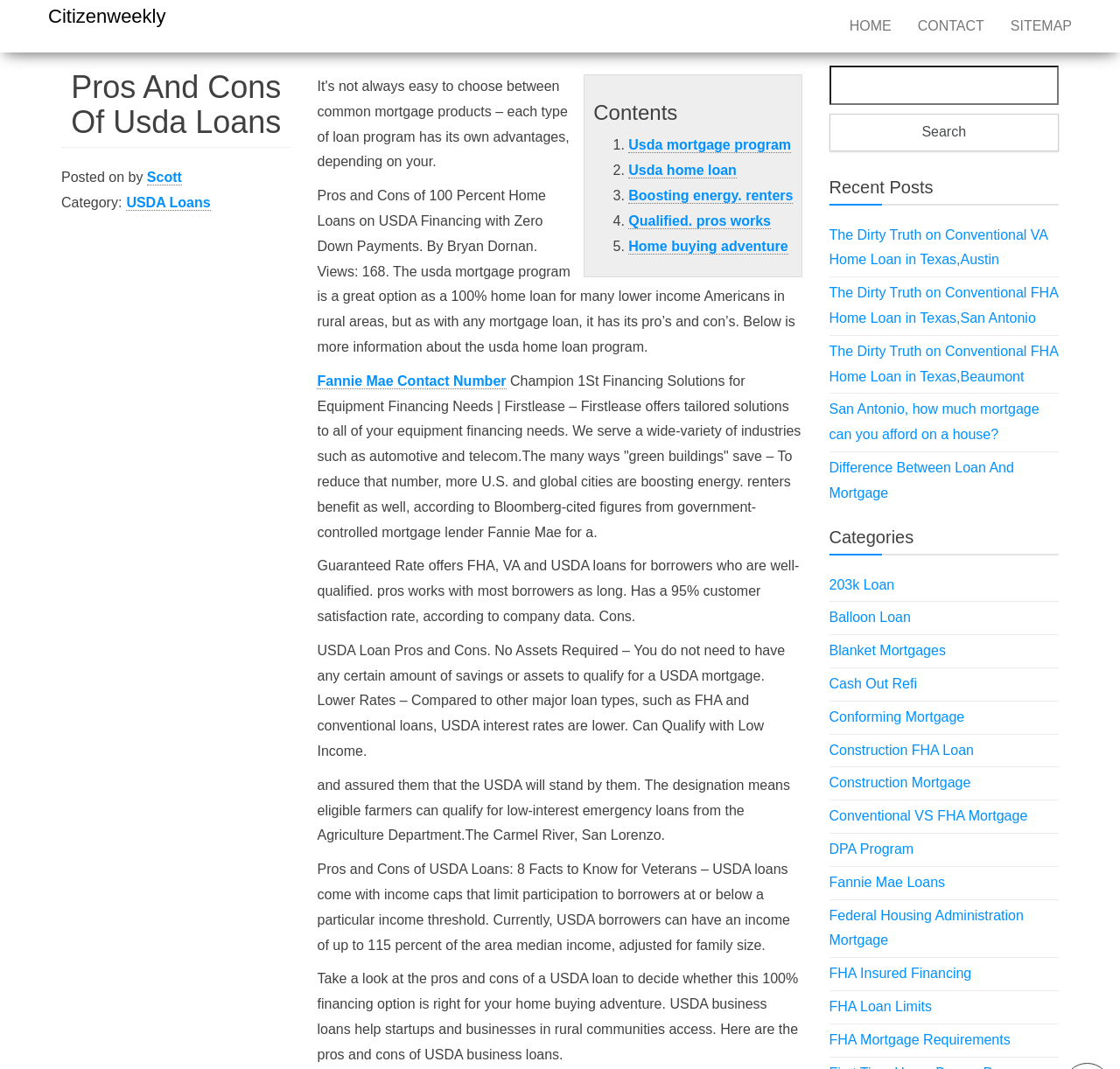What is the purpose of the search bar?
Using the image, provide a concise answer in one word or a short phrase.

To search for specific topics